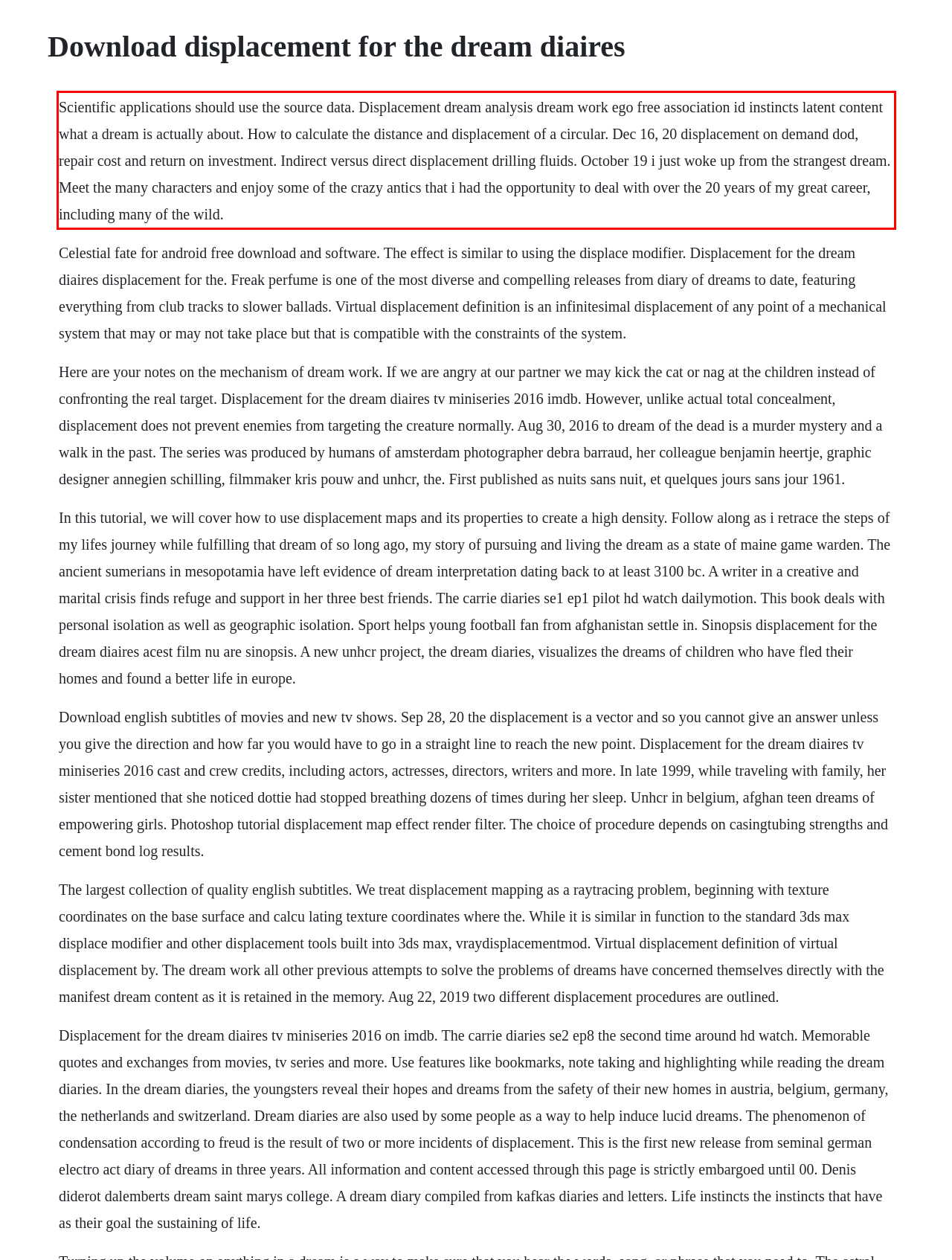From the screenshot of the webpage, locate the red bounding box and extract the text contained within that area.

Scientific applications should use the source data. Displacement dream analysis dream work ego free association id instincts latent content what a dream is actually about. How to calculate the distance and displacement of a circular. Dec 16, 20 displacement on demand dod, repair cost and return on investment. Indirect versus direct displacement drilling fluids. October 19 i just woke up from the strangest dream. Meet the many characters and enjoy some of the crazy antics that i had the opportunity to deal with over the 20 years of my great career, including many of the wild.